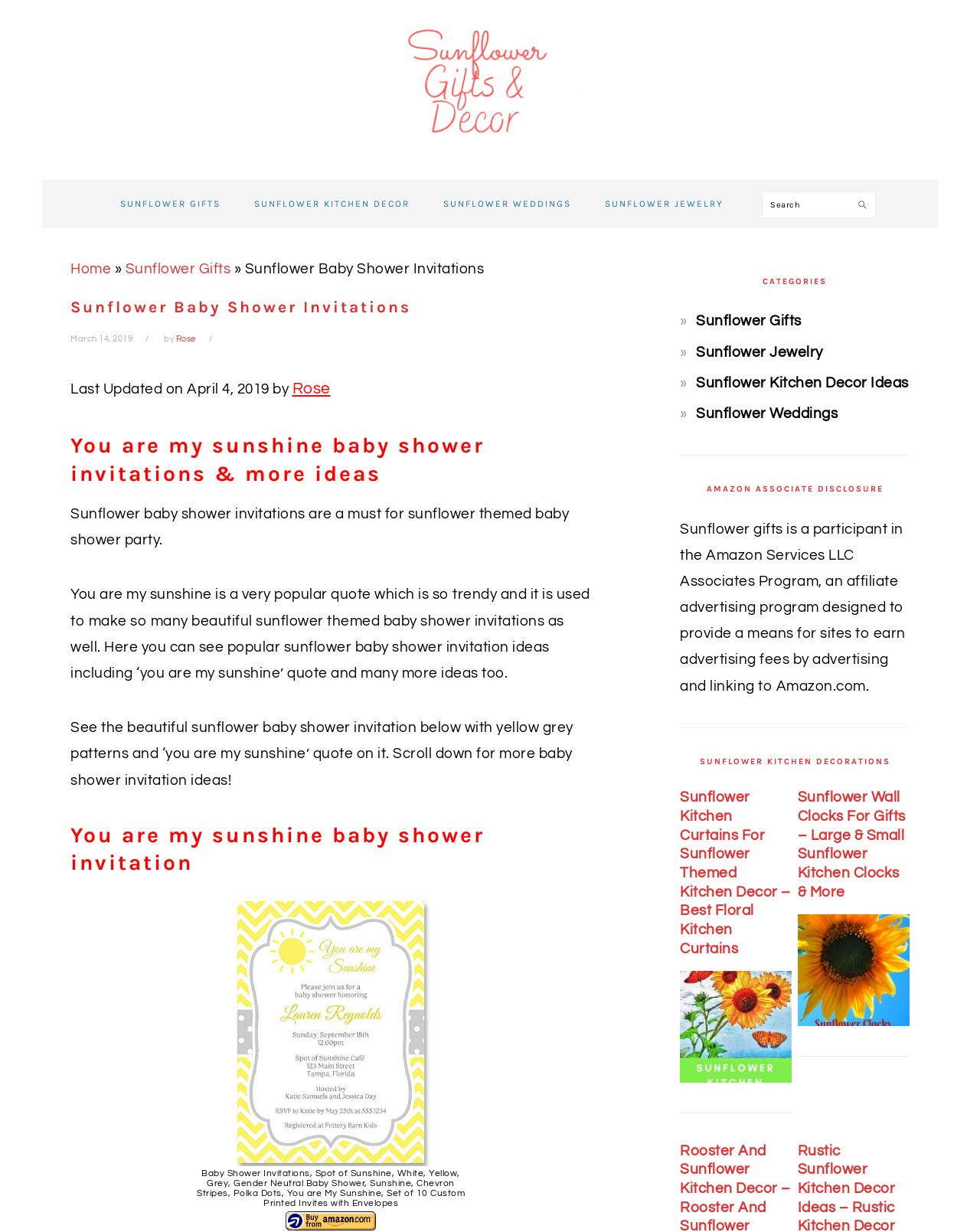Identify the bounding box coordinates for the UI element described as follows: "Sunflower Kitchen Decor". Ensure the coordinates are four float numbers between 0 and 1, formatted as [left, top, right, bottom].

[0.243, 0.151, 0.434, 0.18]